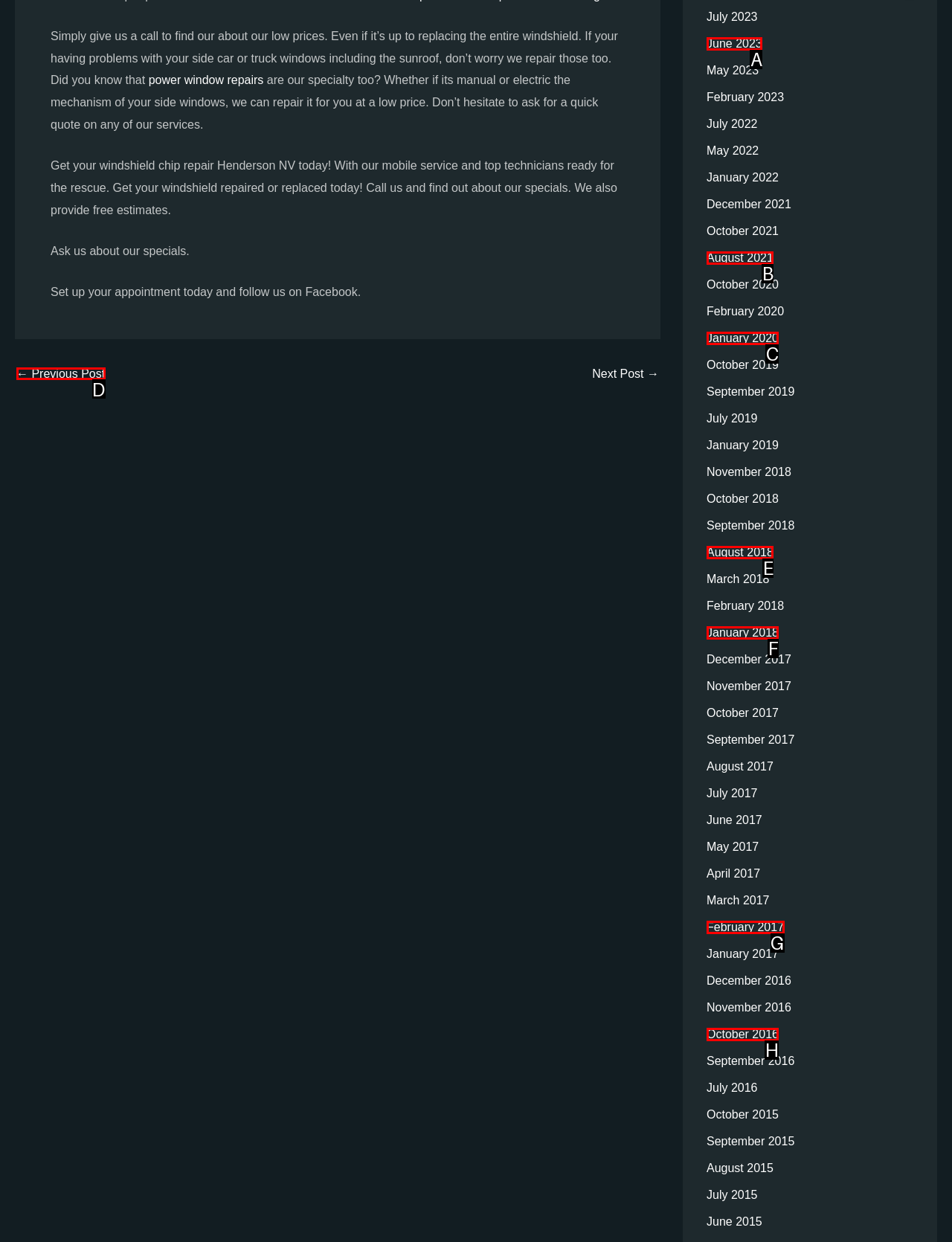Find the HTML element that matches the description: ← Previous Post. Answer using the letter of the best match from the available choices.

D